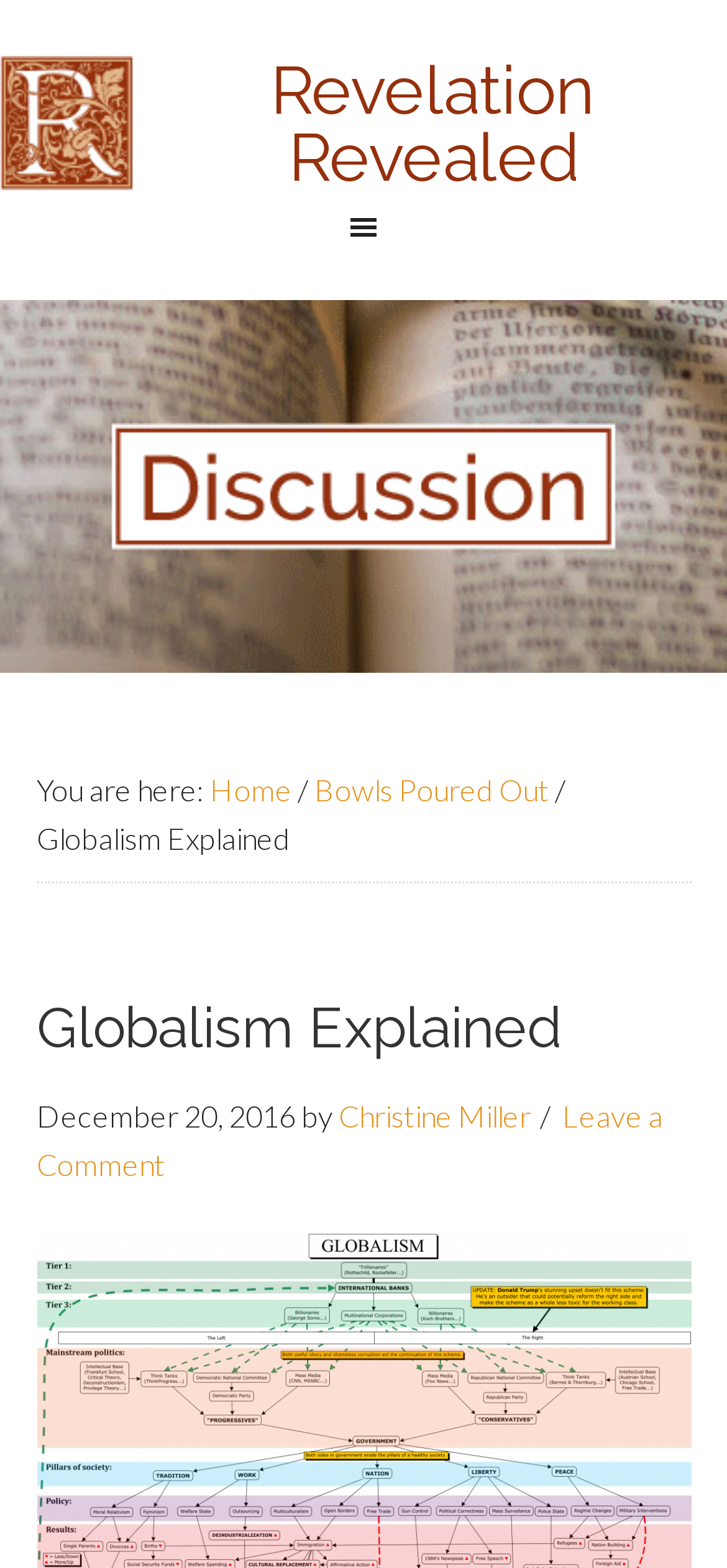Please determine the bounding box coordinates for the UI element described as: "Leave a Comment".

[0.05, 0.7, 0.912, 0.754]